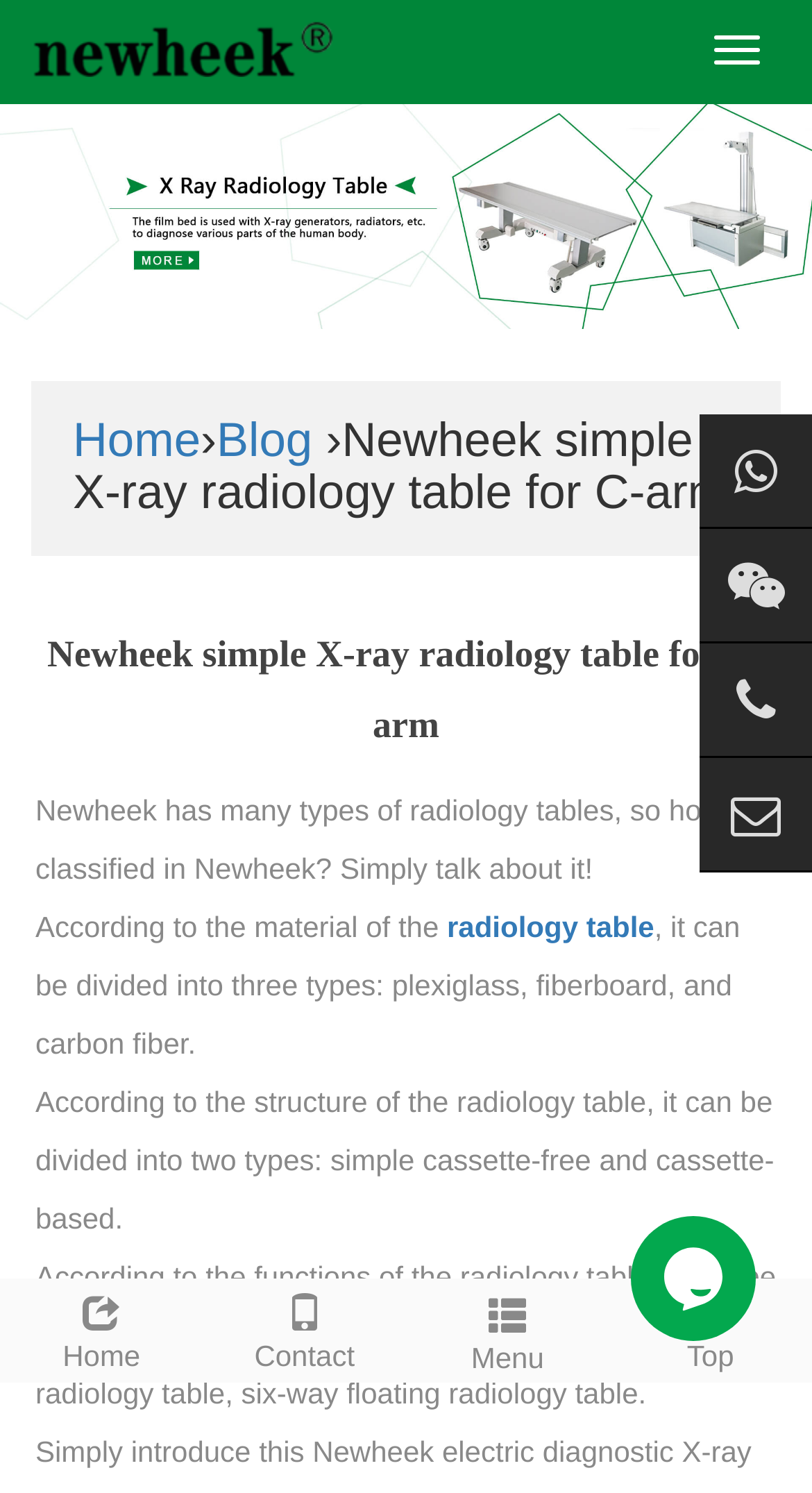How many social media links are present at the bottom of the webpage?
Based on the content of the image, thoroughly explain and answer the question.

At the bottom of the webpage, I found four social media links represented by icons: '', '', '', and ''.